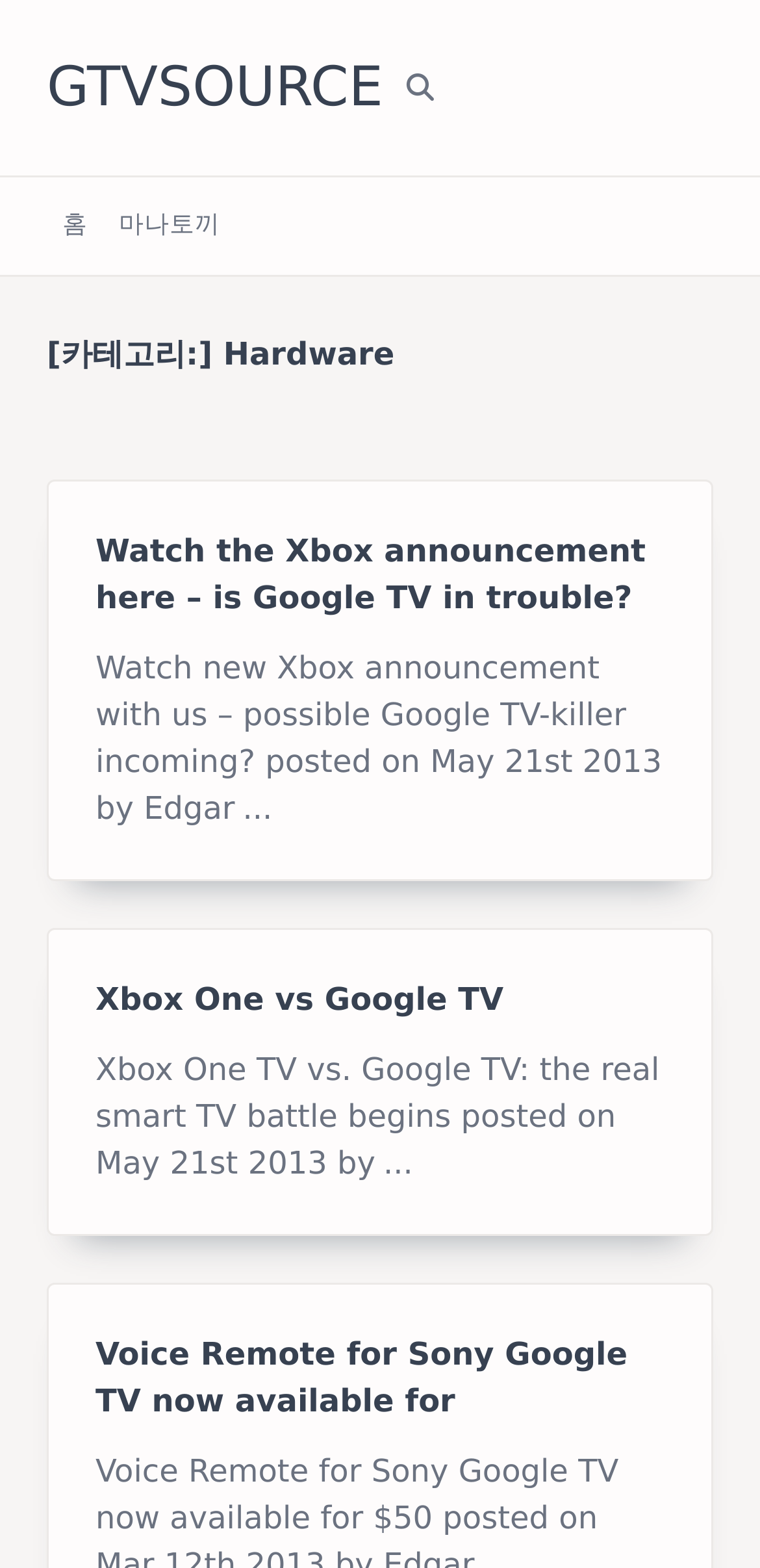Provide an in-depth caption for the elements present on the webpage.

The webpage is an archive of hardware-related articles, with a focus on Google TV. At the top, there is a link to "GTVSOURCE" and a button with an icon. Below these elements, there are links to "홈" and "마나토끼". 

The main content of the page is divided into two sections, each containing an article. The first article has a heading "Watch the Xbox announcement here – is Google TV in trouble?" and a link to the same title. Below the heading, there is a paragraph of text describing the article, which mentions a new Xbox announcement and its potential impact on Google TV. There is also a link to "..." at the bottom of the article.

The second article is located below the first one, and it has a heading "Xbox One vs Google TV". This article also has a link to the same title, and a paragraph of text comparing Xbox One TV and Google TV. Again, there is a link to "..." at the bottom of the article. Below this article, there is another heading "Voice Remote for Sony Google TV now available for" with a link to the same title.

Overall, the webpage appears to be a collection of news articles related to Google TV and its competitors, with multiple links to read more about each topic.